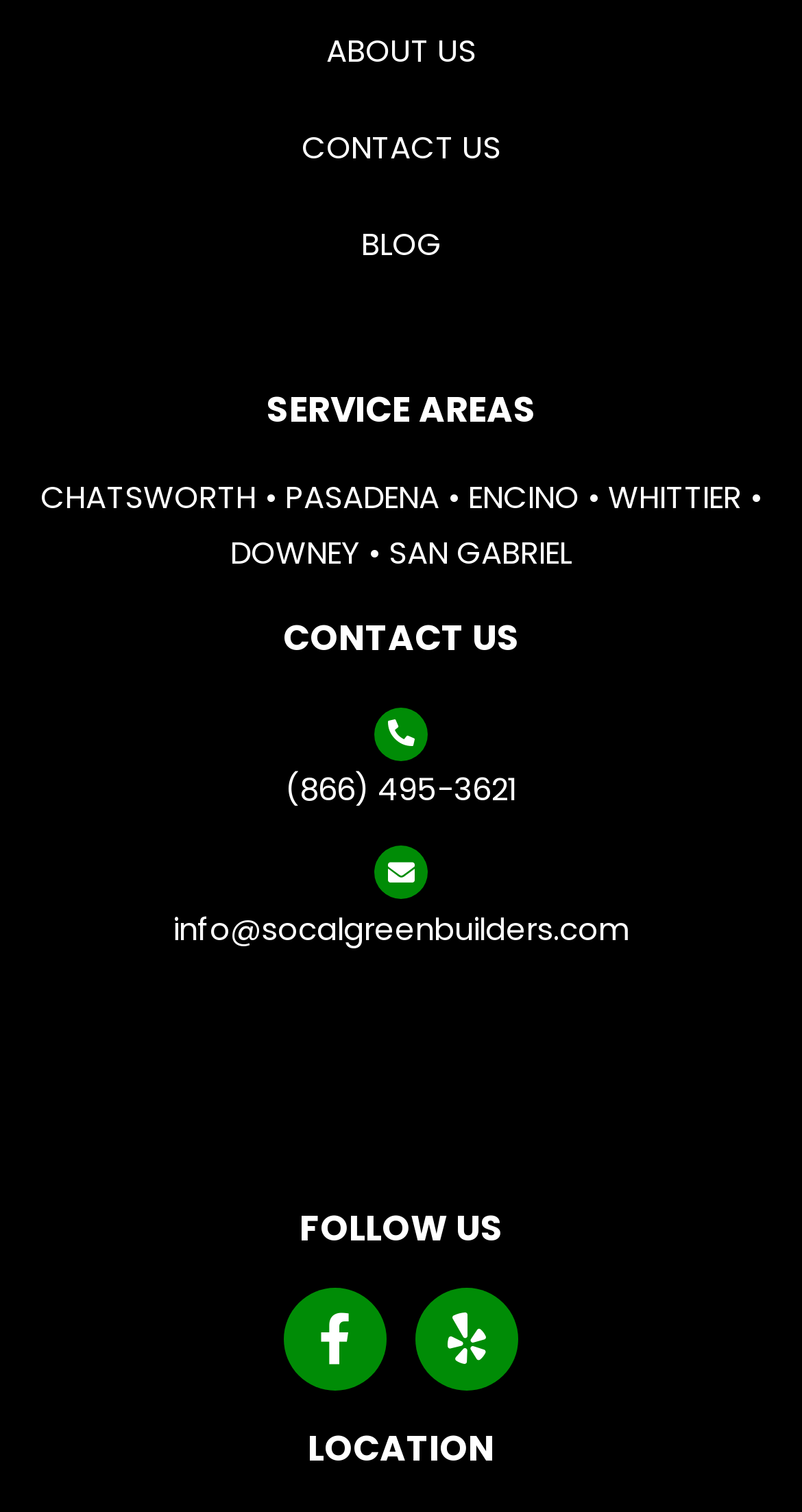Using the description: "SERVICE AREAS", determine the UI element's bounding box coordinates. Ensure the coordinates are in the format of four float numbers between 0 and 1, i.e., [left, top, right, bottom].

[0.332, 0.254, 0.668, 0.287]